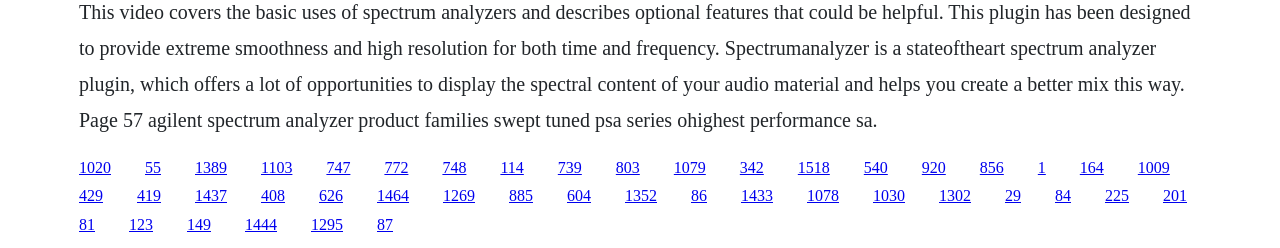Is there a pattern in the arrangement of links?
Use the image to answer the question with a single word or phrase.

Yes